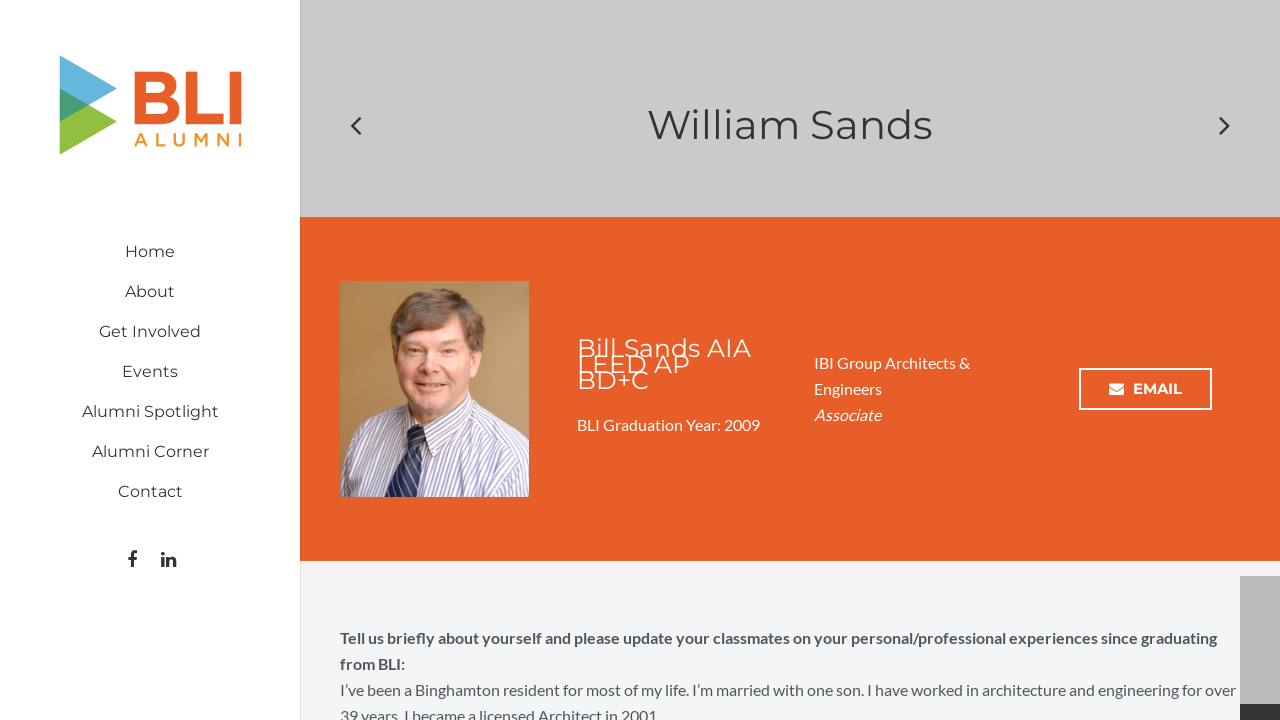Construct a comprehensive description capturing every detail on the webpage.

The webpage is about William Sands, an individual with a professional background in architecture and engineering. At the top left corner, there is a navigation menu with links to various sections, including "Home", "About", "Get Involved", "Events", "Alumni Spotlight", "Alumni Corner", and "Contact". 

Below the navigation menu, there is a large heading with the name "William Sands". On the same line, there are three social media links, represented by icons, positioned to the left and right of the heading. 

Further down, there is a section with the individual's professional details. The section is headed by a subheading "Bill Sands AIA LEED AP BD+C". Below the subheading, there are three lines of text providing information about the individual's graduation year, employer, and job title. 

To the right of the professional details, there is an "EMAIL" link, represented by an icon. 

The webpage also features a section where the individual shares a brief update about themselves. The section is headed by a prompt asking the individual to share about their personal and professional experiences since graduating. Below the prompt, there is a paragraph of text where the individual shares about their personal life, work experience, and professional achievements.